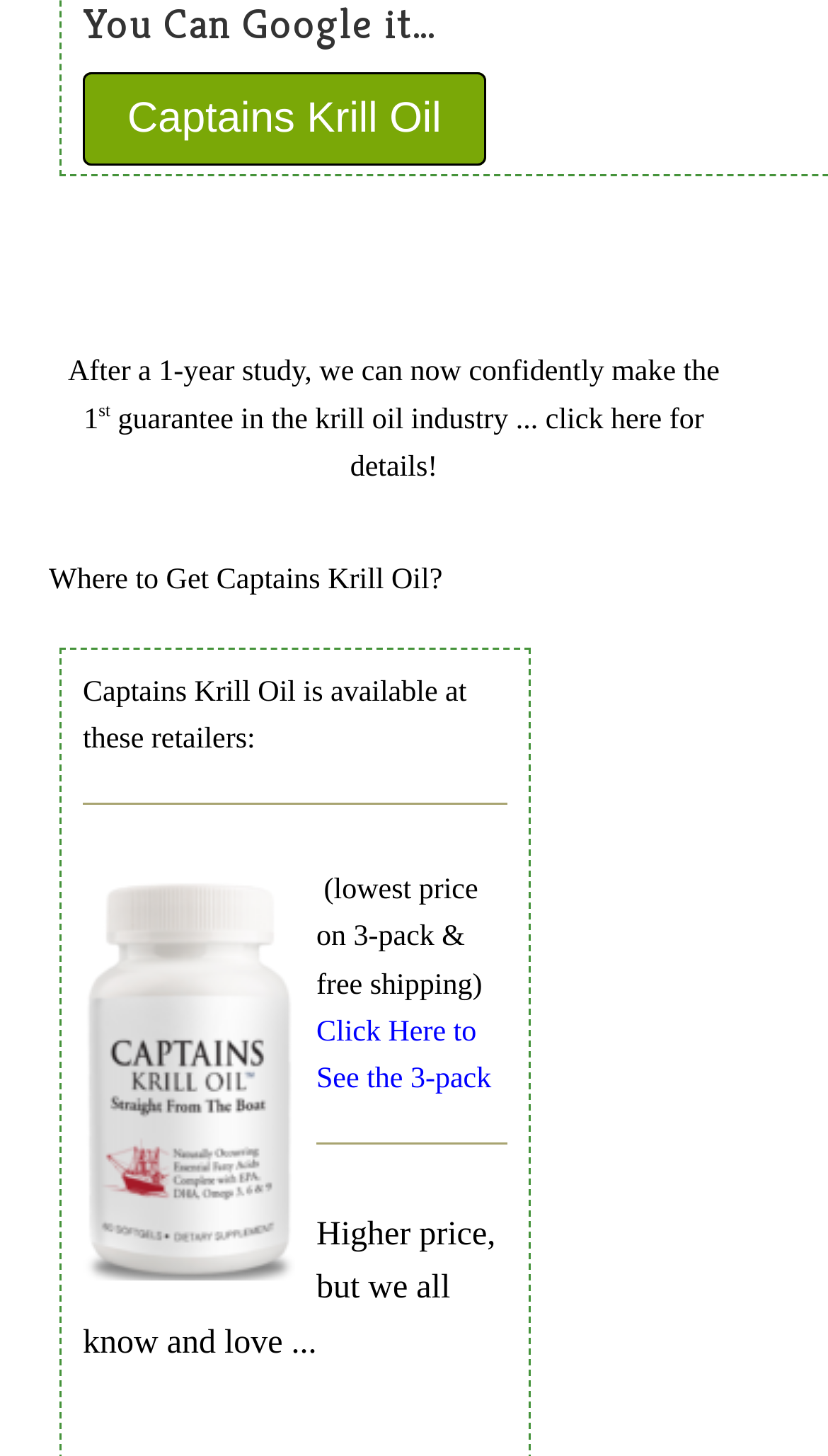What is the guarantee in the krill oil industry?
Please answer using one word or phrase, based on the screenshot.

1-year guarantee